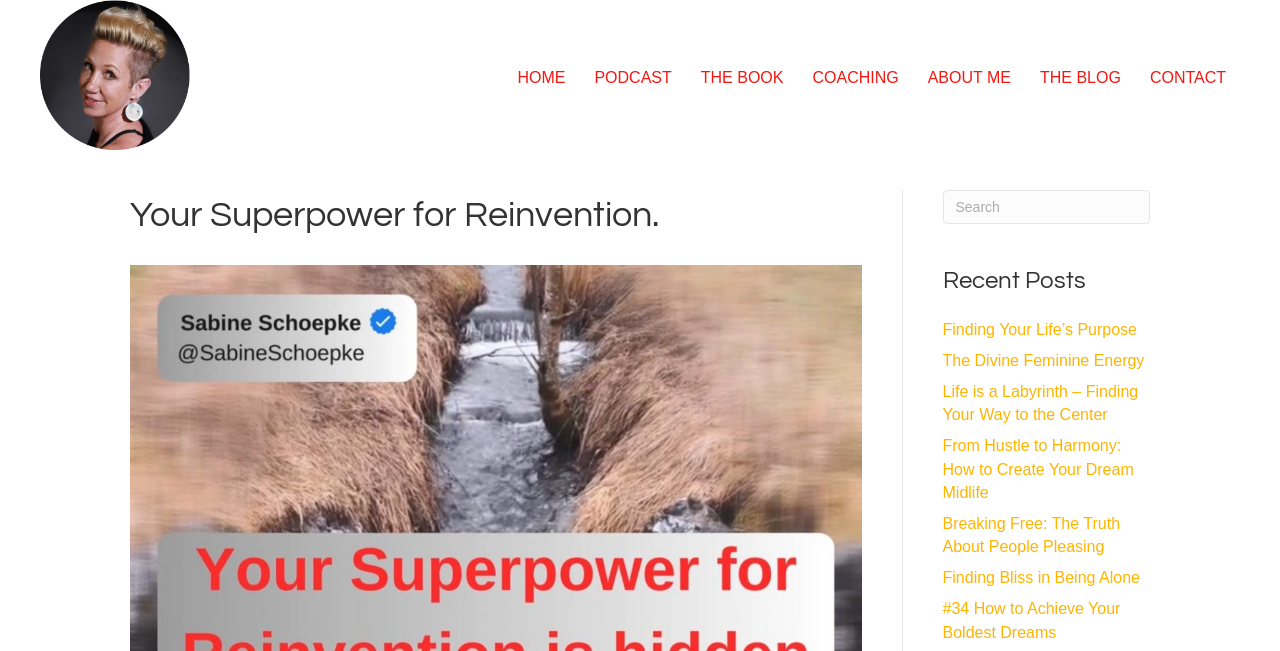Specify the bounding box coordinates for the region that must be clicked to perform the given instruction: "Click on the 'HOME' link".

[0.393, 0.085, 0.453, 0.153]